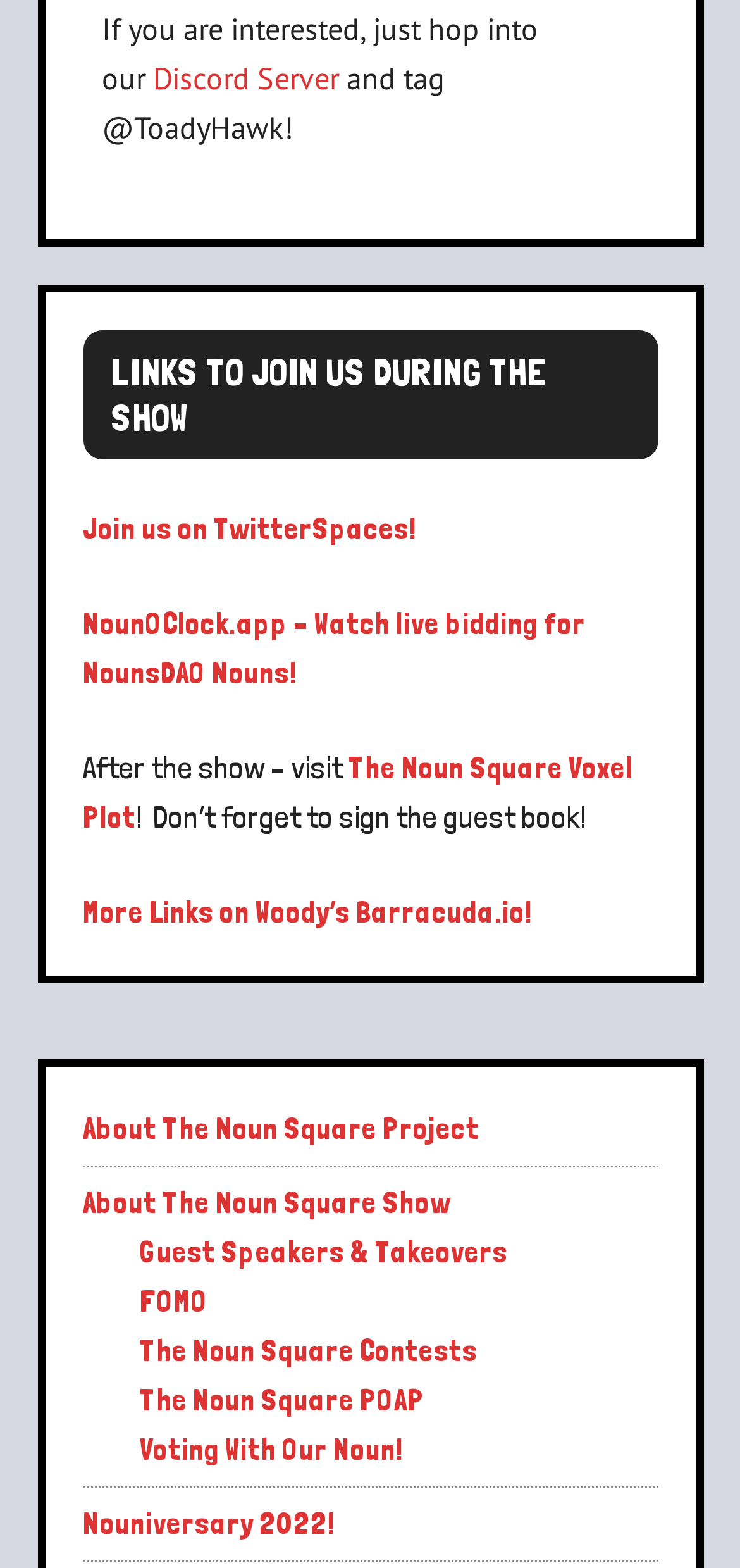Locate the bounding box coordinates of the item that should be clicked to fulfill the instruction: "Join the Discord Server".

[0.206, 0.038, 0.458, 0.062]